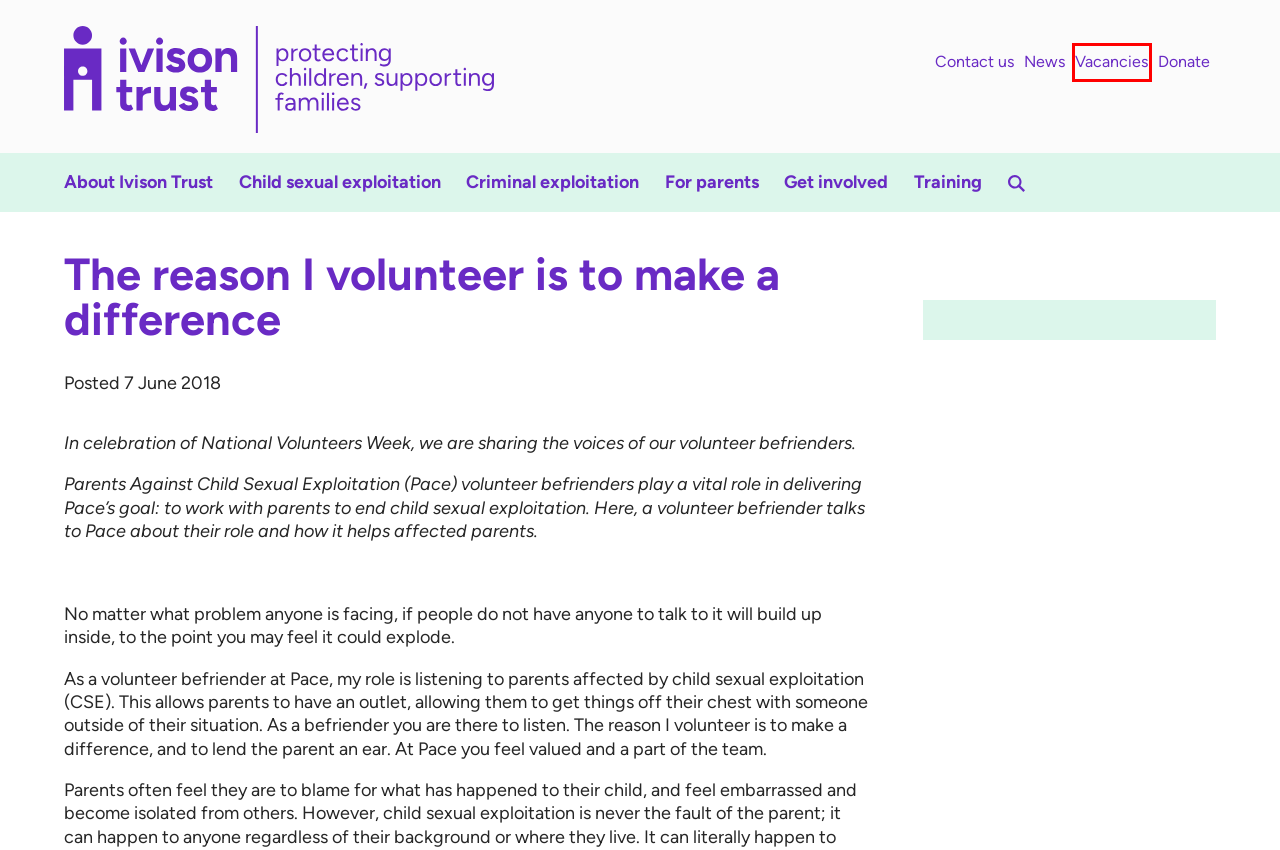You have a screenshot of a webpage with a red bounding box around a UI element. Determine which webpage description best matches the new webpage that results from clicking the element in the bounding box. Here are the candidates:
A. News - Ivison Trust
B. Child sexual exploitation - Ivison Trust
C. Vacancies - Ivison Trust
D. About Ivison Trust - Ivison Trust
E. Contact us - Ivison Trust
F. Donate - Ivison Trust
G. For parents - Ivison Trust
H. Get involved - Ivison Trust

C